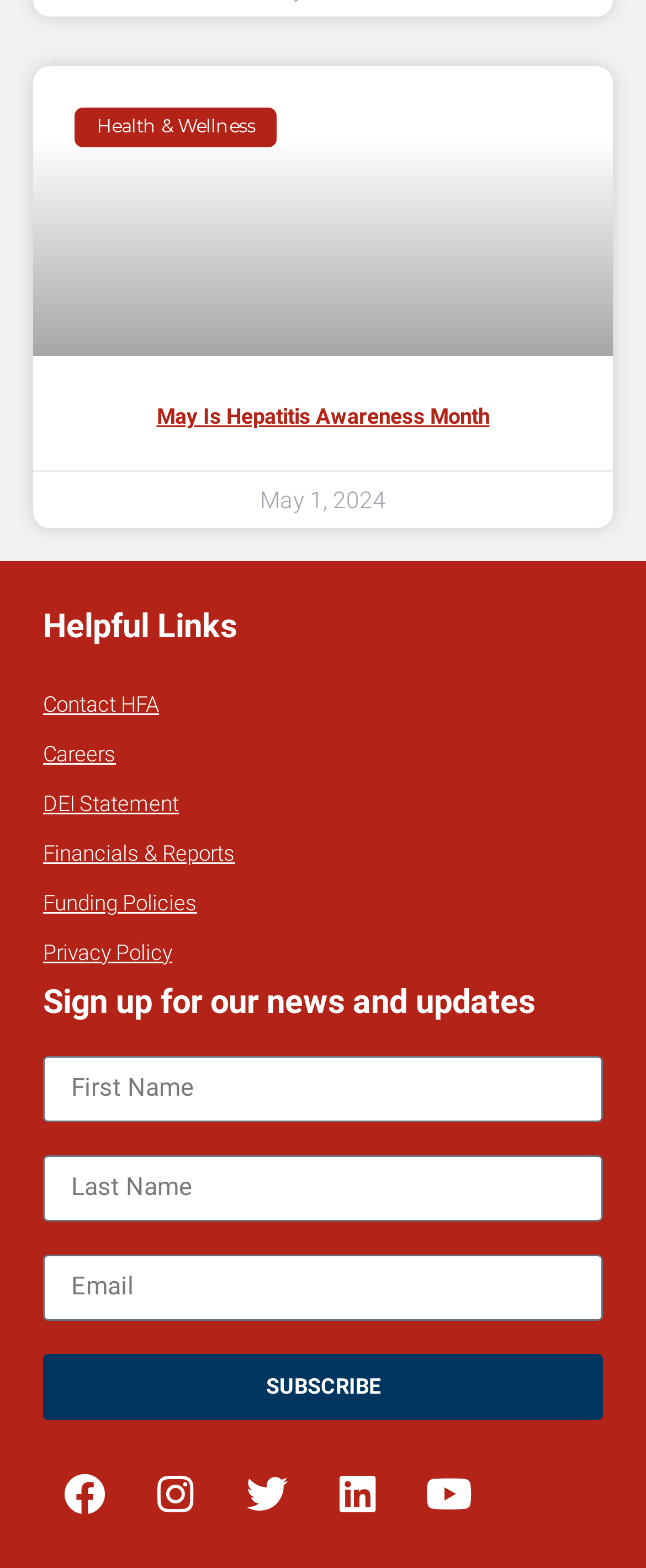How many social media platforms are available to follow?
Could you answer the question in a detailed manner, providing as much information as possible?

The webpage has links to 5 social media platforms: Facebook, Instagram, Twitter, Linkedin, and Youtube, which can be followed.